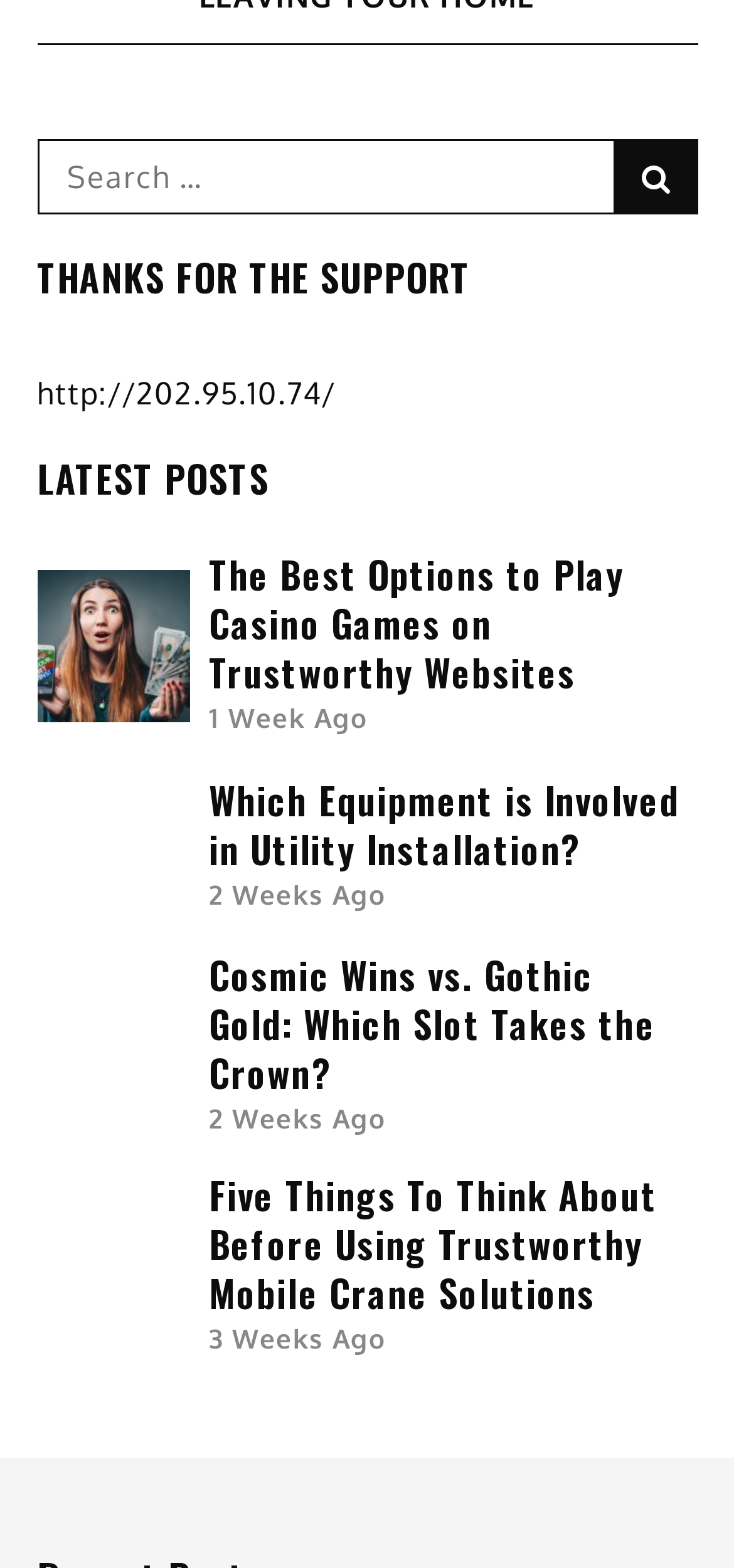What is the common theme among the posts?
From the image, respond with a single word or phrase.

Gaming and equipment